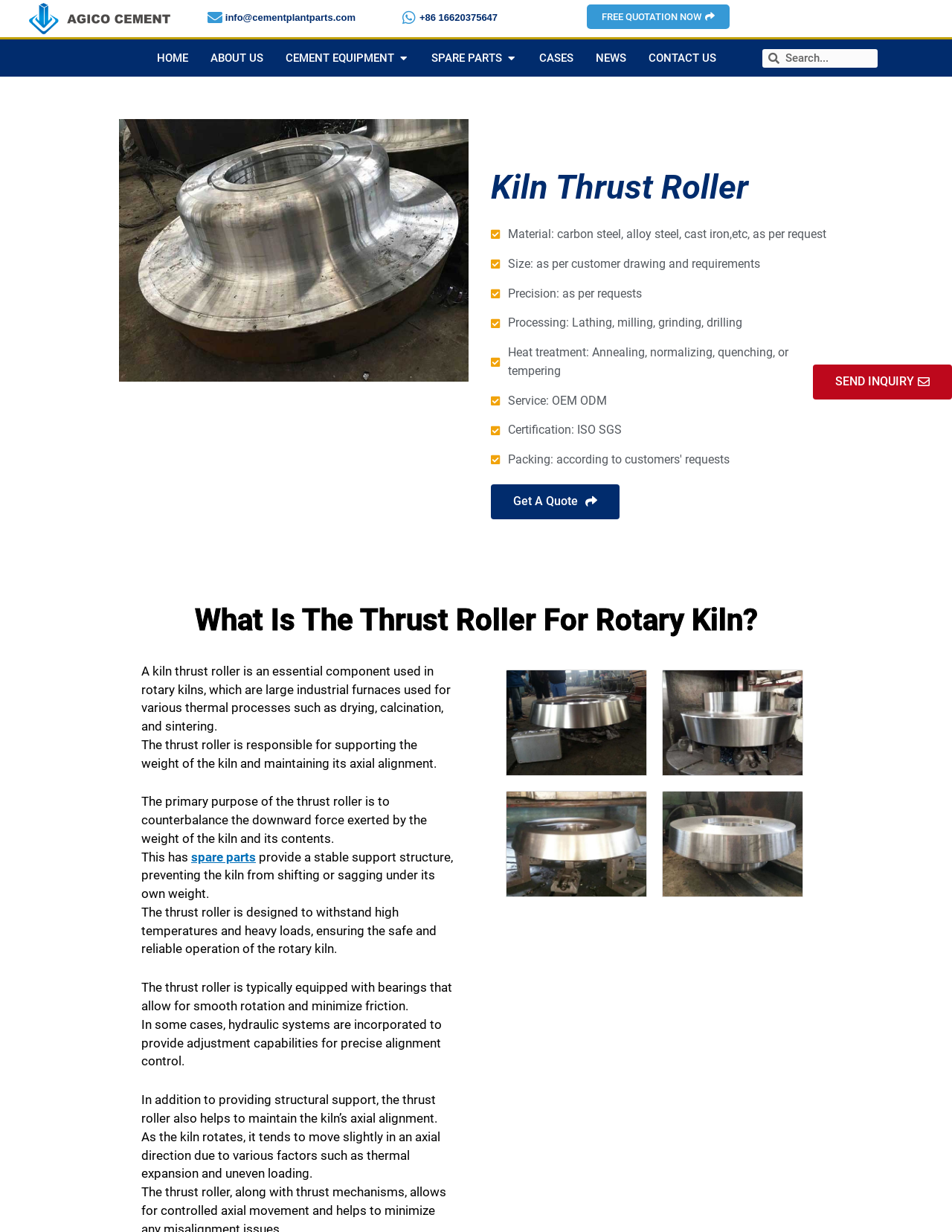Please identify the bounding box coordinates of the region to click in order to complete the task: "Send an inquiry". The coordinates must be four float numbers between 0 and 1, specified as [left, top, right, bottom].

[0.854, 0.296, 1.0, 0.324]